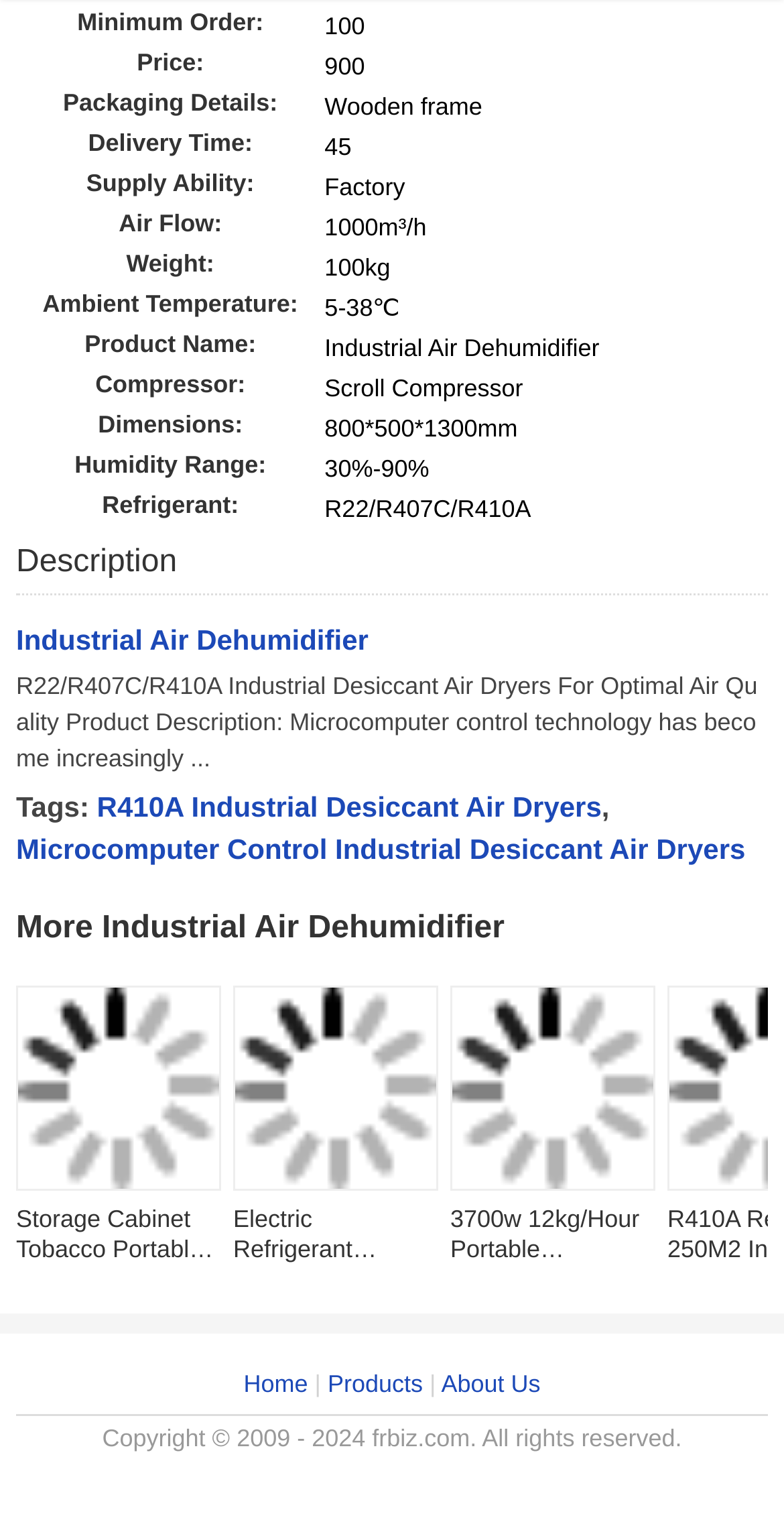What is the product name?
Answer the question with a detailed and thorough explanation.

I found a rowheader 'Product Name:' and a gridcell 'Industrial Air Dehumidifier' next to it, which indicates that the product name is Industrial Air Dehumidifier.